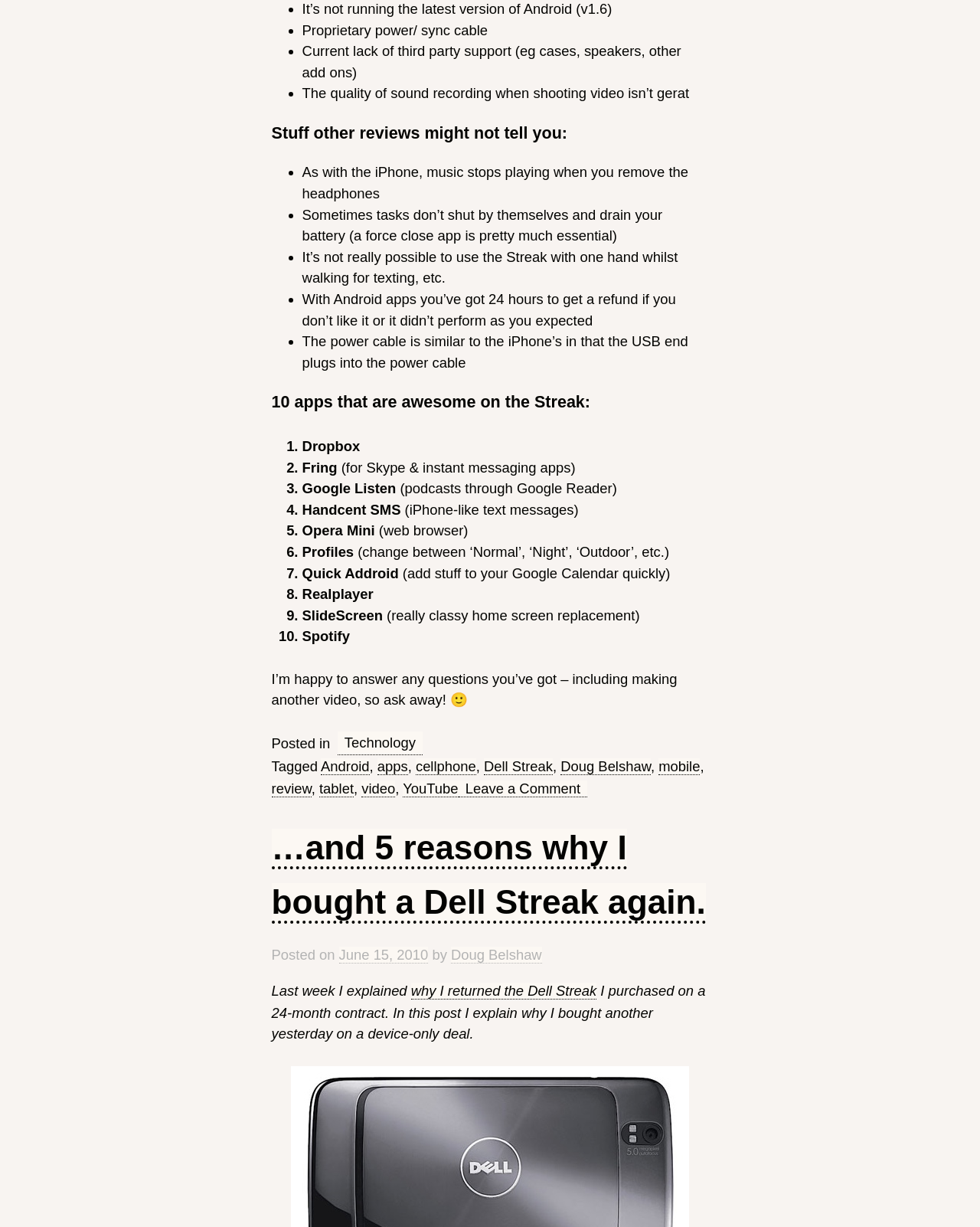Examine the image and give a thorough answer to the following question:
What are the drawbacks of the Dell Streak?

The webpage lists several drawbacks of the Dell Streak, including that it's not running the latest version of Android, has proprietary power/sync cable, lacks third-party support, and has poor sound recording quality when shooting video.